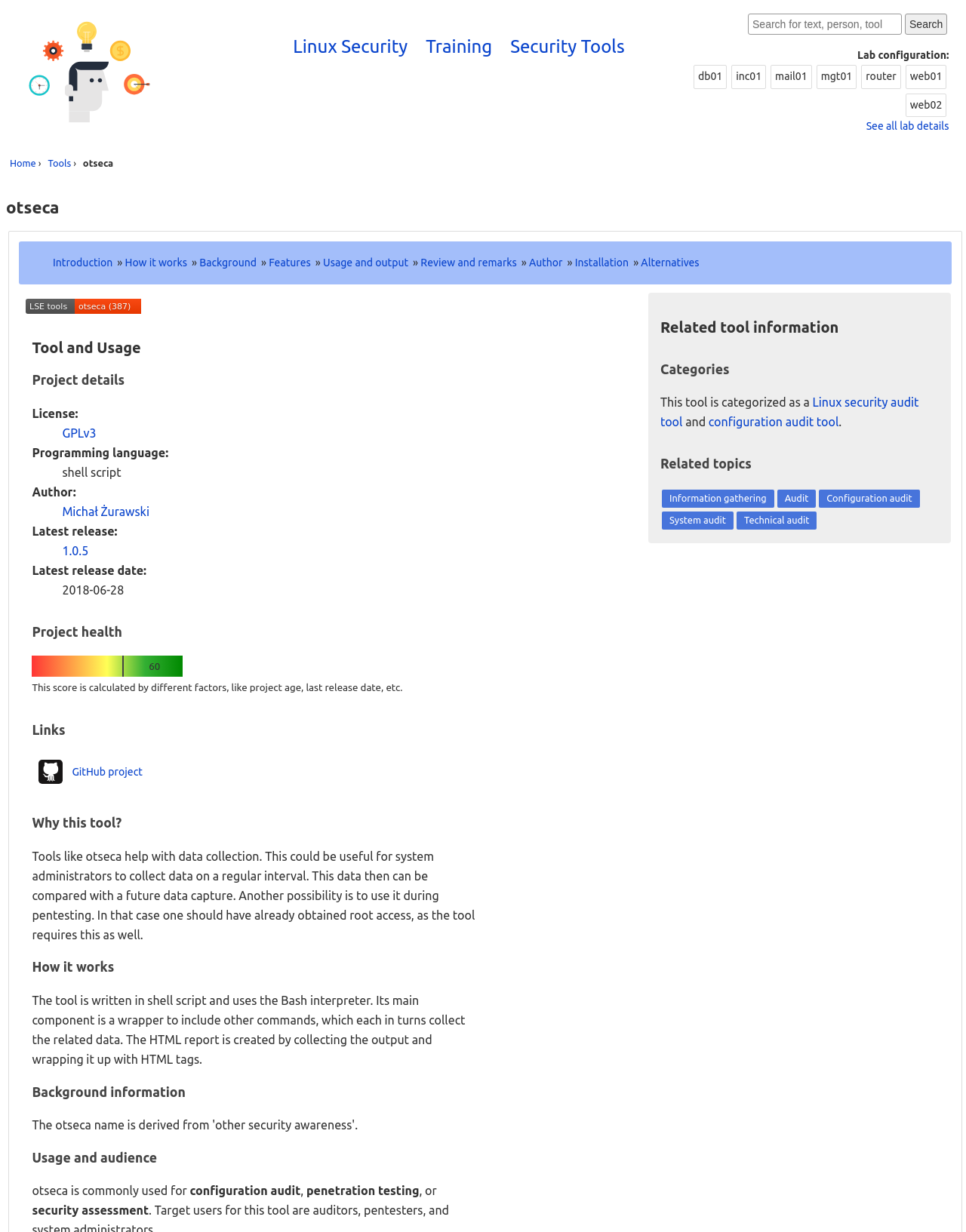What is the latest release date of the project?
Answer the question with a single word or phrase derived from the image.

2018-06-28